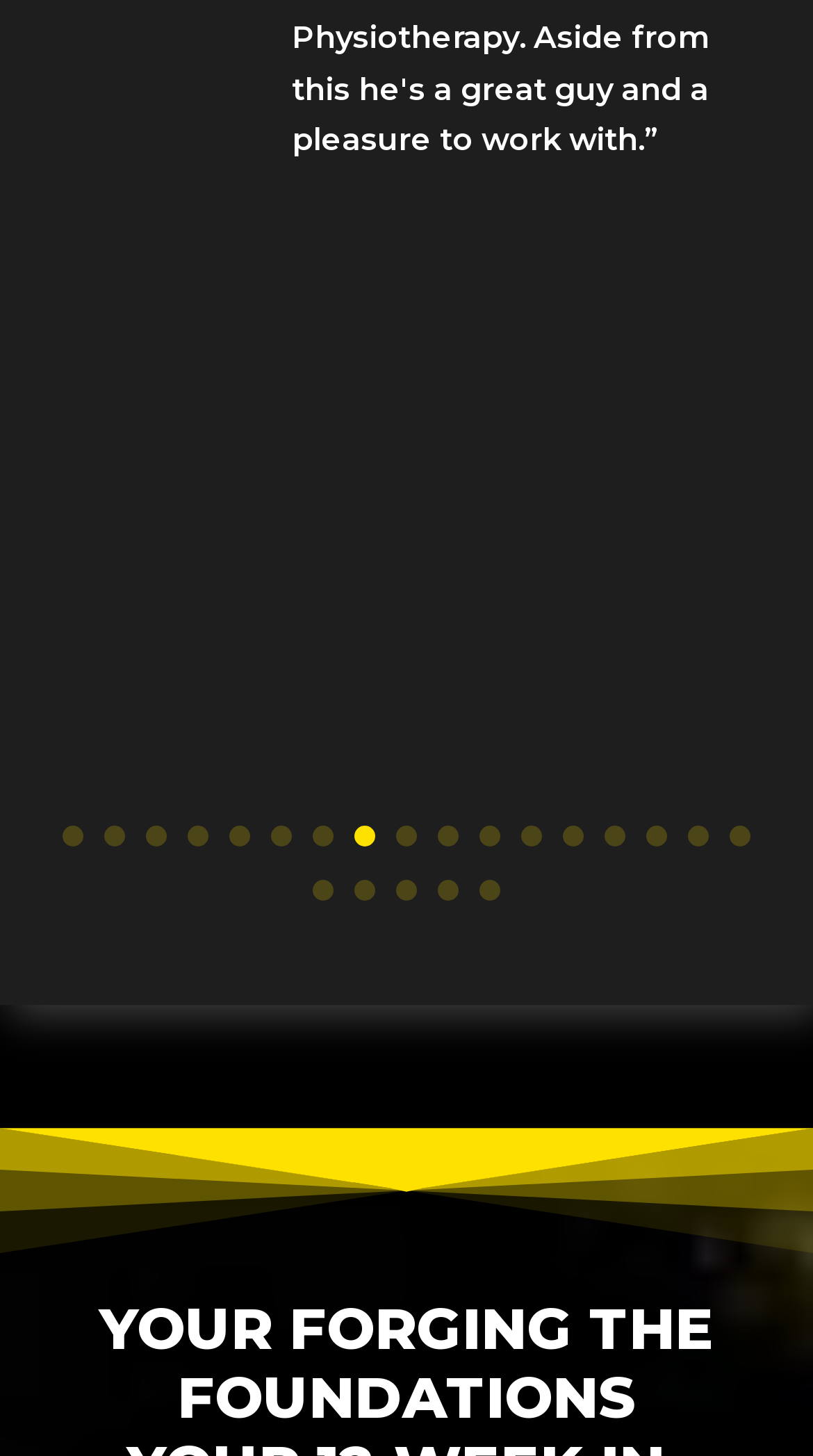How many characters are in the heading text?
Based on the visual information, provide a detailed and comprehensive answer.

By counting the characters in the heading text 'YOUR FORGING THE FOUNDATIONS', I can see that there are 24 characters in total.